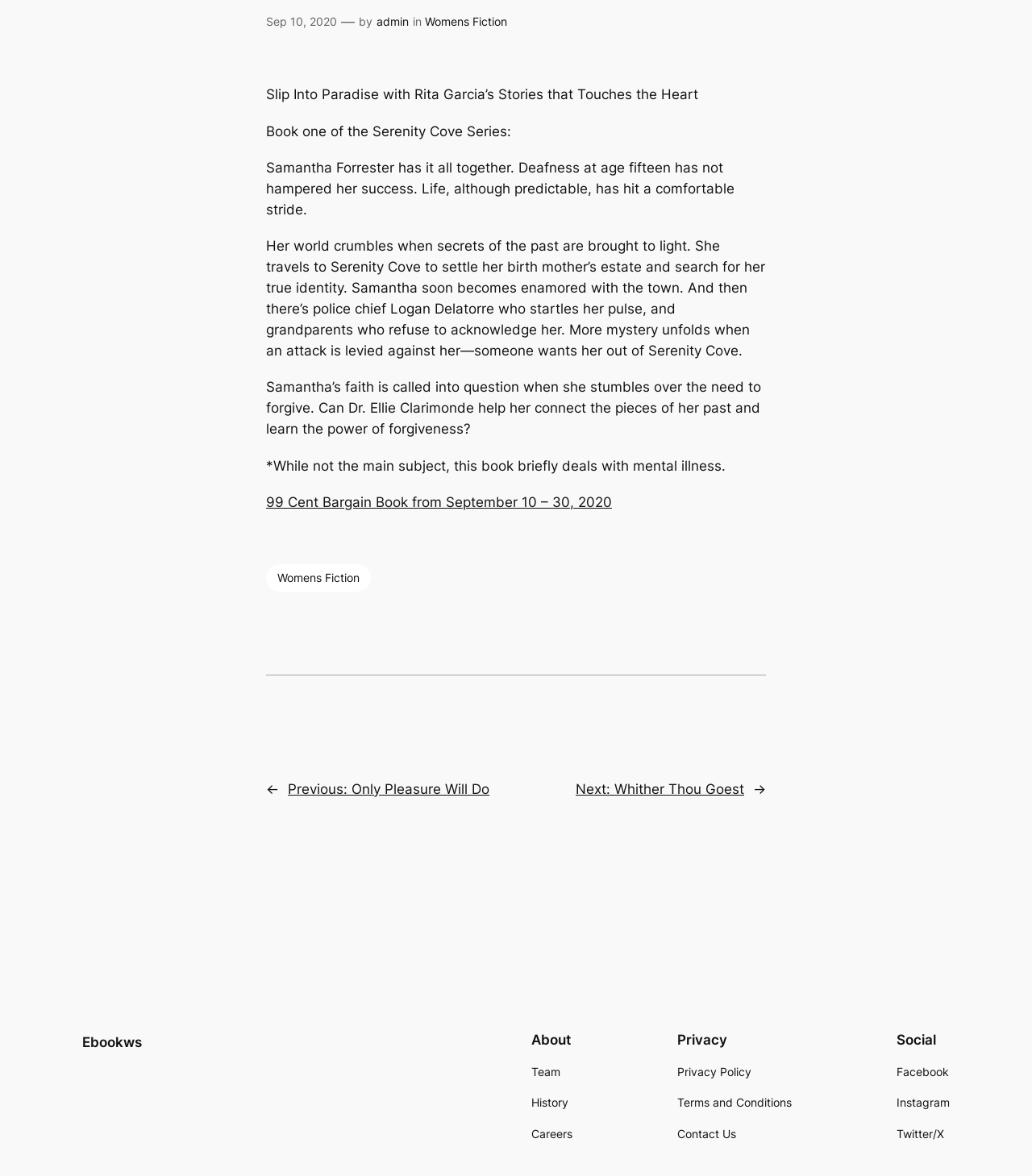Please locate the bounding box coordinates for the element that should be clicked to achieve the following instruction: "Get the 99 Cent Bargain Book from September 10 – 30, 2020". Ensure the coordinates are given as four float numbers between 0 and 1, i.e., [left, top, right, bottom].

[0.258, 0.42, 0.593, 0.434]